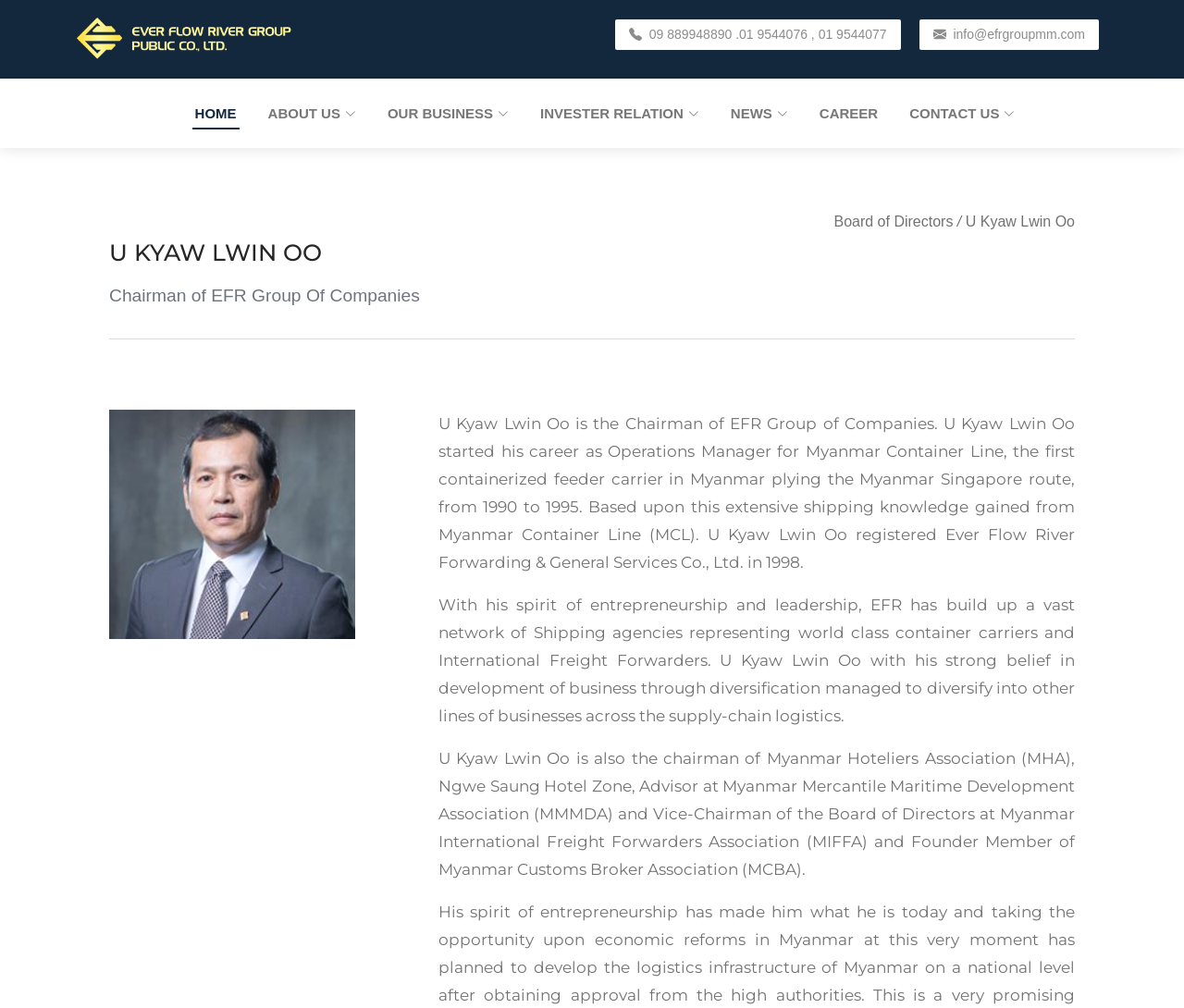Identify the bounding box coordinates of the part that should be clicked to carry out this instruction: "View the ABOUT US page".

[0.224, 0.102, 0.303, 0.123]